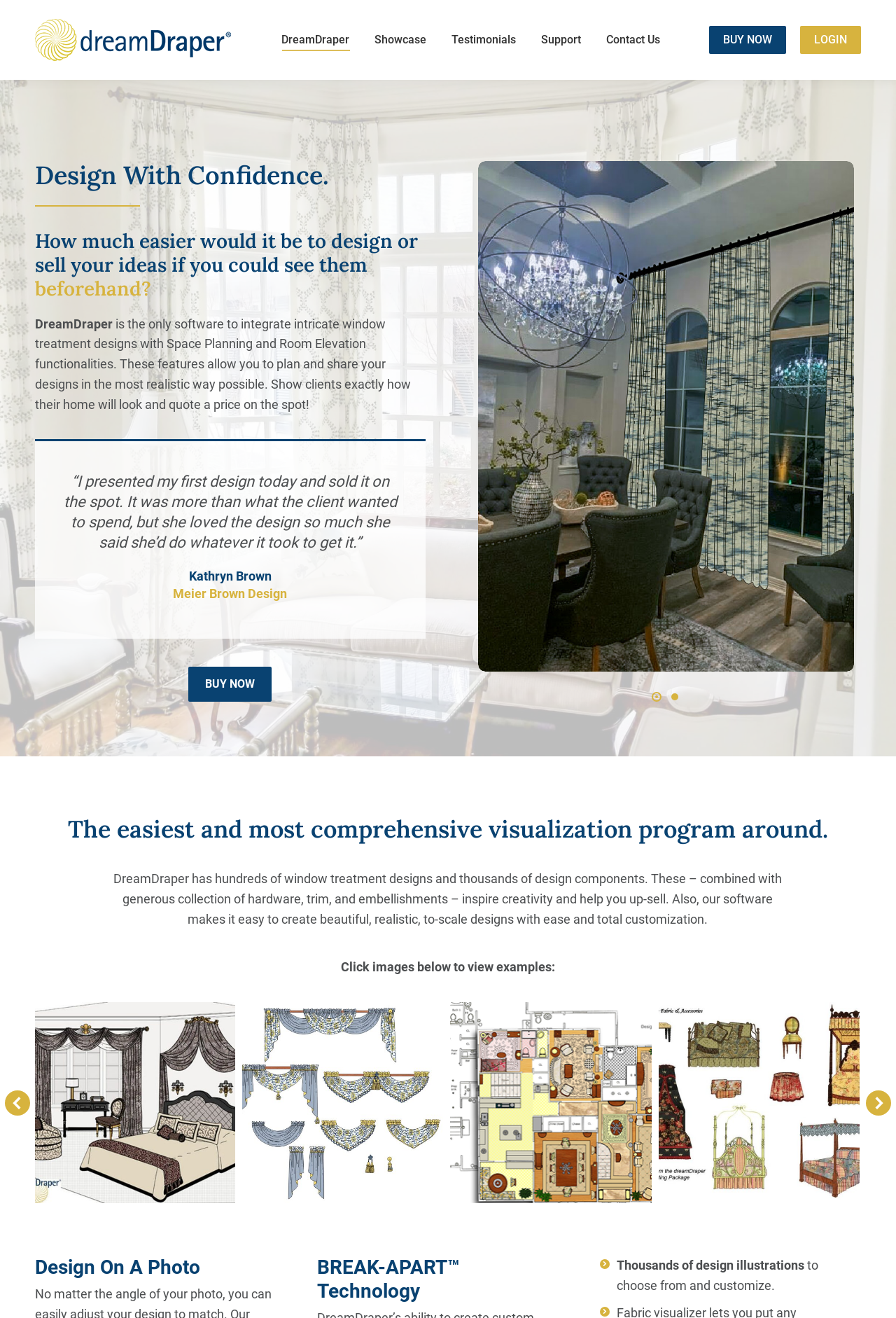Identify the bounding box for the given UI element using the description provided. Coordinates should be in the format (top-left x, top-left y, bottom-right x, bottom-right y) and must be between 0 and 1. Here is the description: Contact Us

None